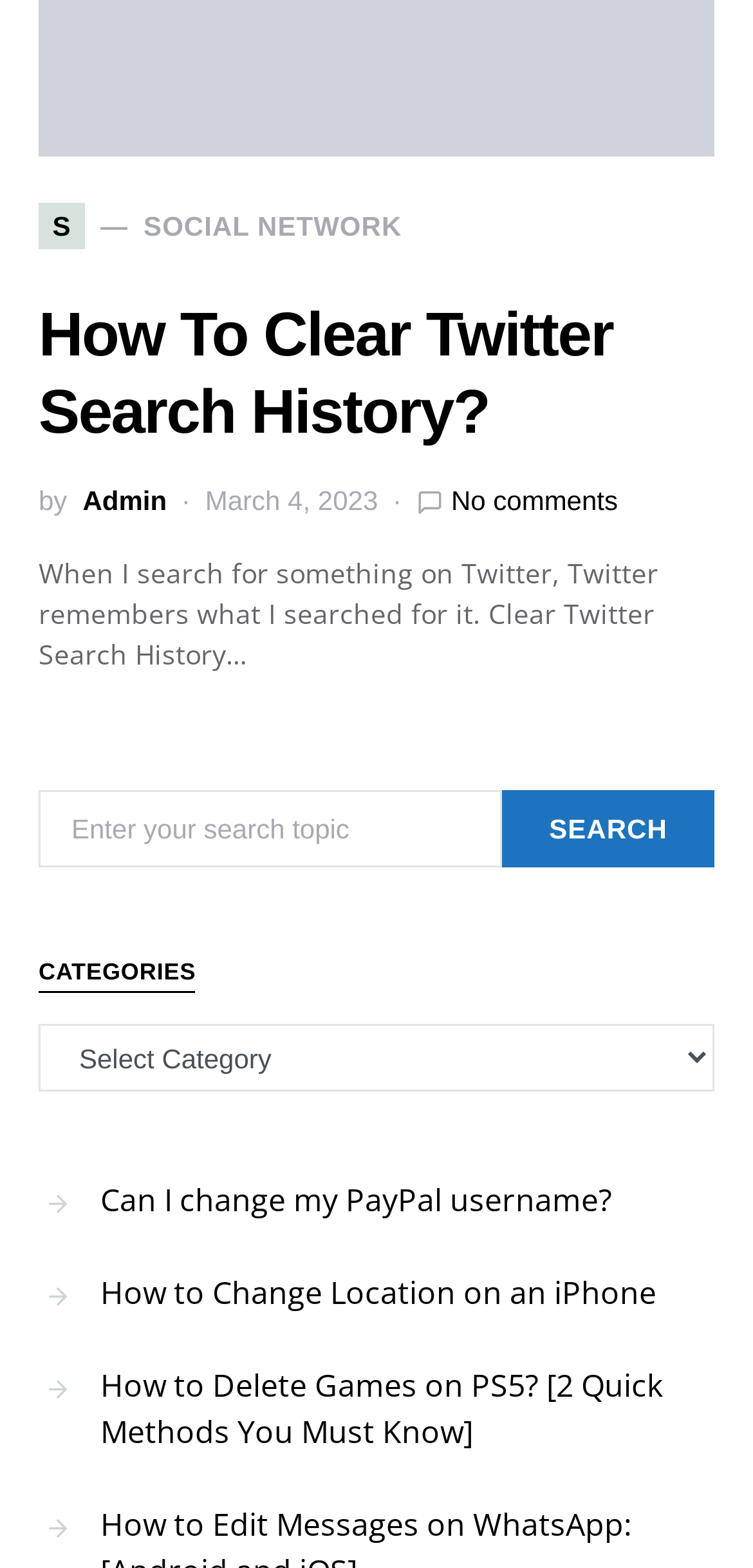What is the topic of the current article?
Using the image, respond with a single word or phrase.

Clear Twitter Search History